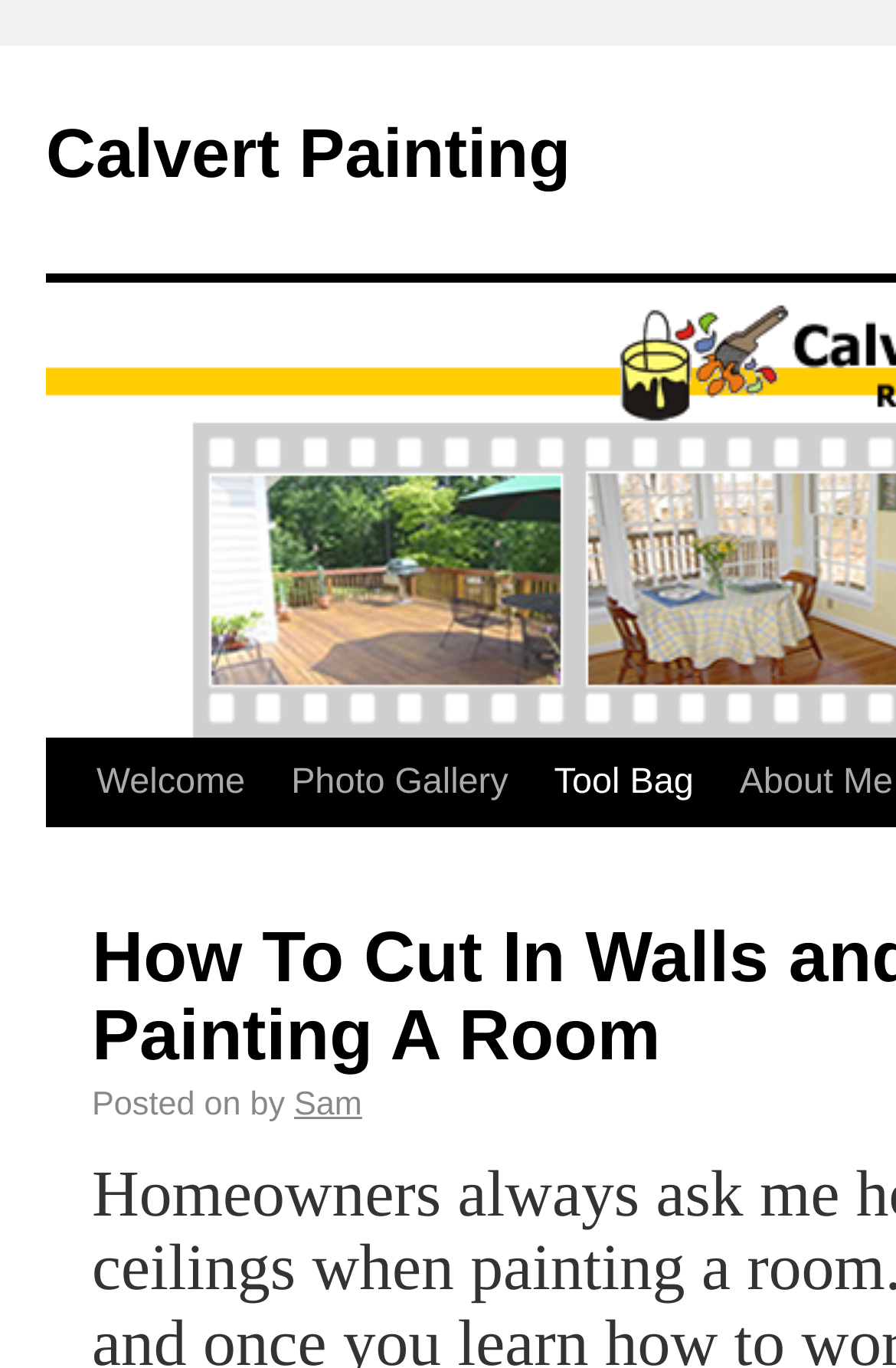Who posted the content?
Using the picture, provide a one-word or short phrase answer.

Sam